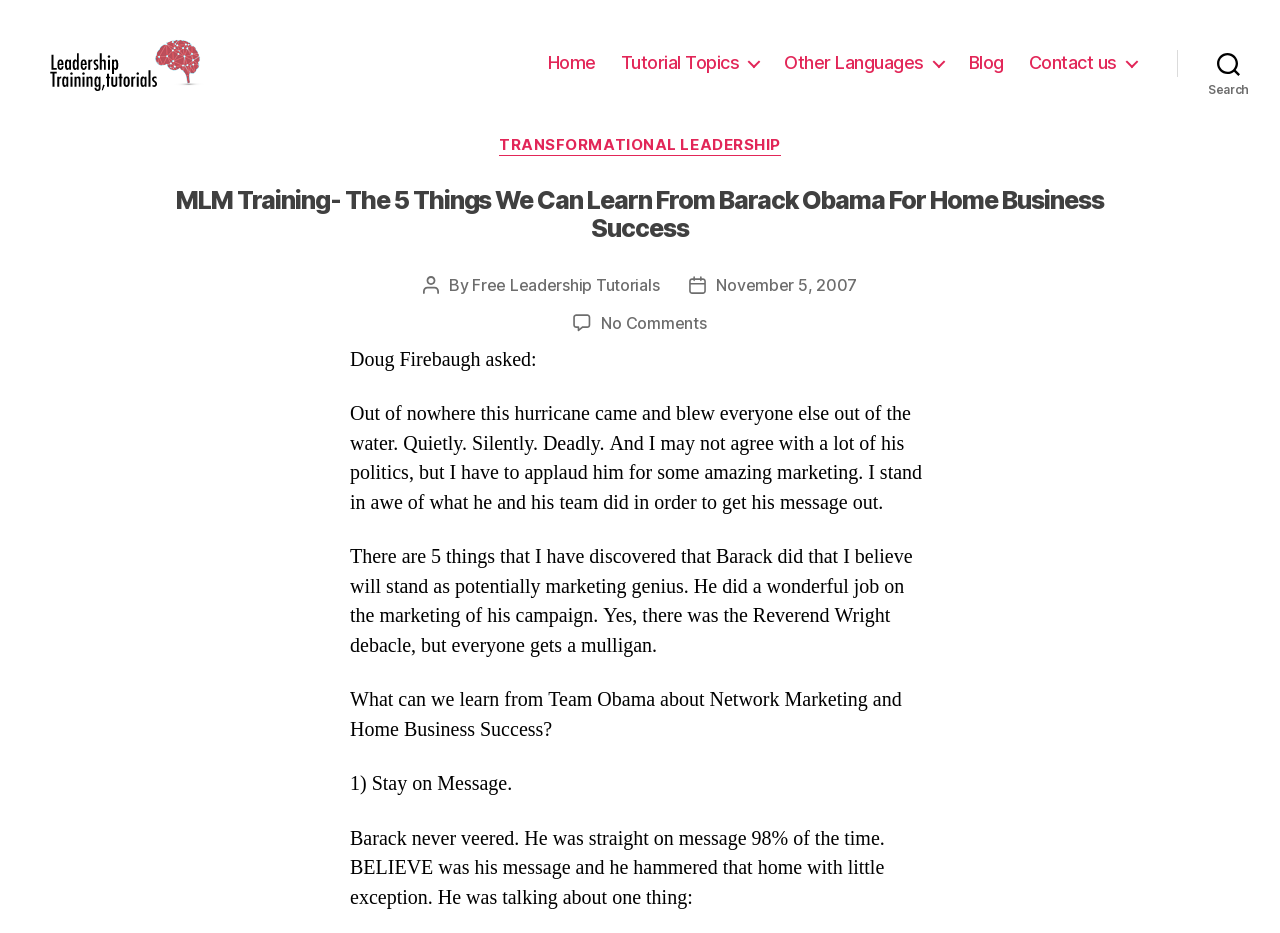Please specify the coordinates of the bounding box for the element that should be clicked to carry out this instruction: "Read the 'TRANSFORMATIONAL LEADERSHIP' category". The coordinates must be four float numbers between 0 and 1, formatted as [left, top, right, bottom].

[0.39, 0.146, 0.61, 0.167]